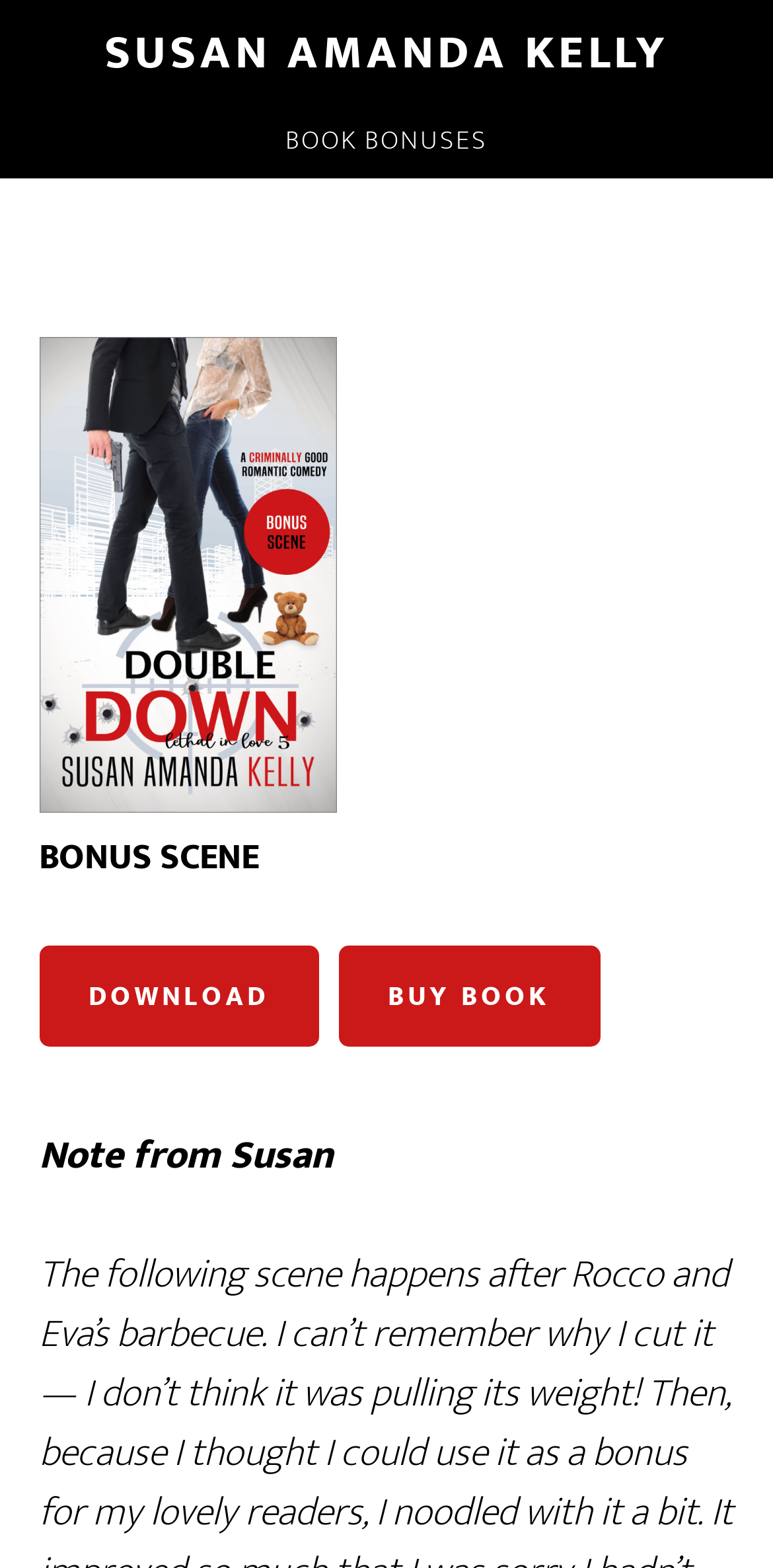Give a one-word or one-phrase response to the question: 
What is the author's name?

SUSAN AMANDA KELLY